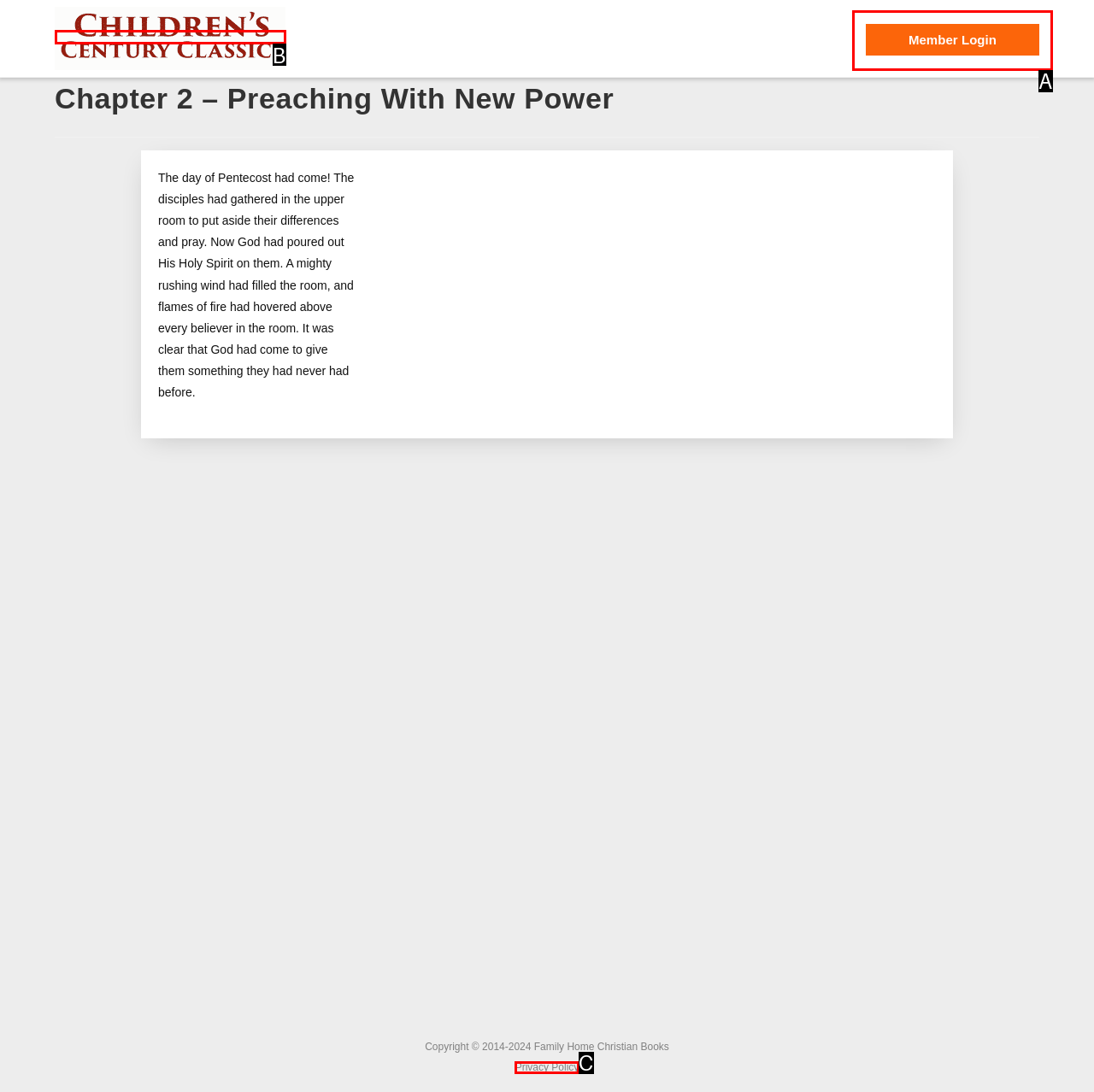Find the option that matches this description: Member Login
Provide the corresponding letter directly.

A